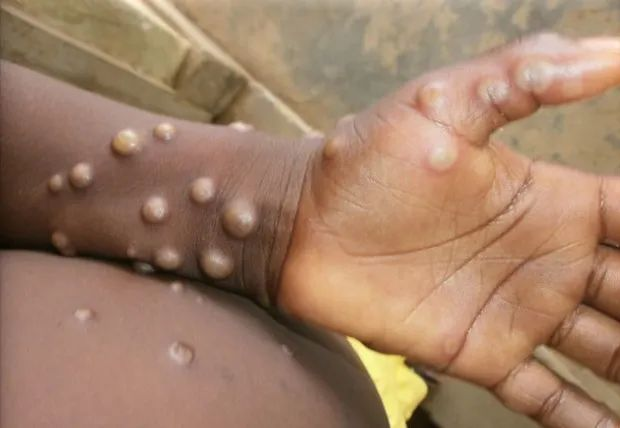What is the importance of recognizing the symptoms in the image?
Please look at the screenshot and answer using one word or phrase.

Early diagnosis and treatment